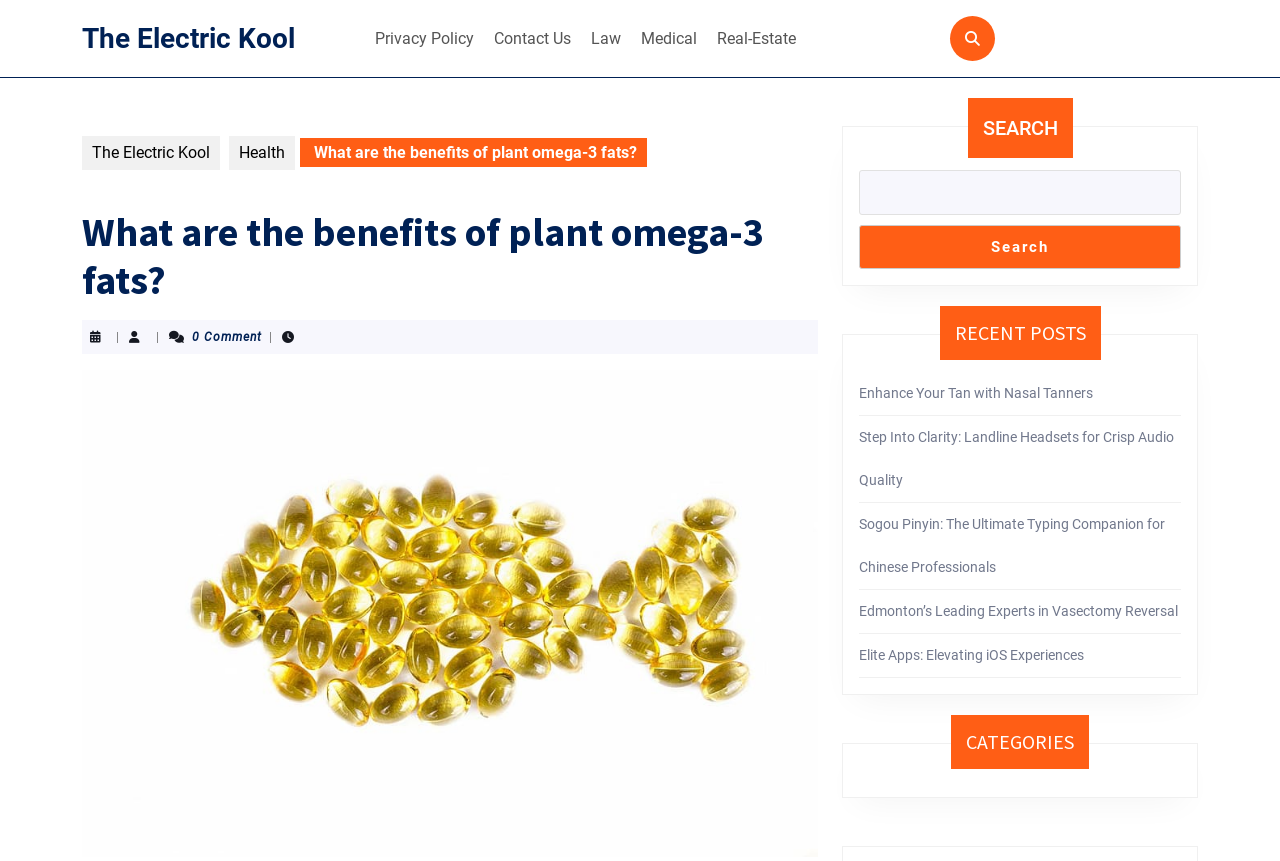Find the bounding box coordinates of the element's region that should be clicked in order to follow the given instruction: "Call the phone number". The coordinates should consist of four float numbers between 0 and 1, i.e., [left, top, right, bottom].

None